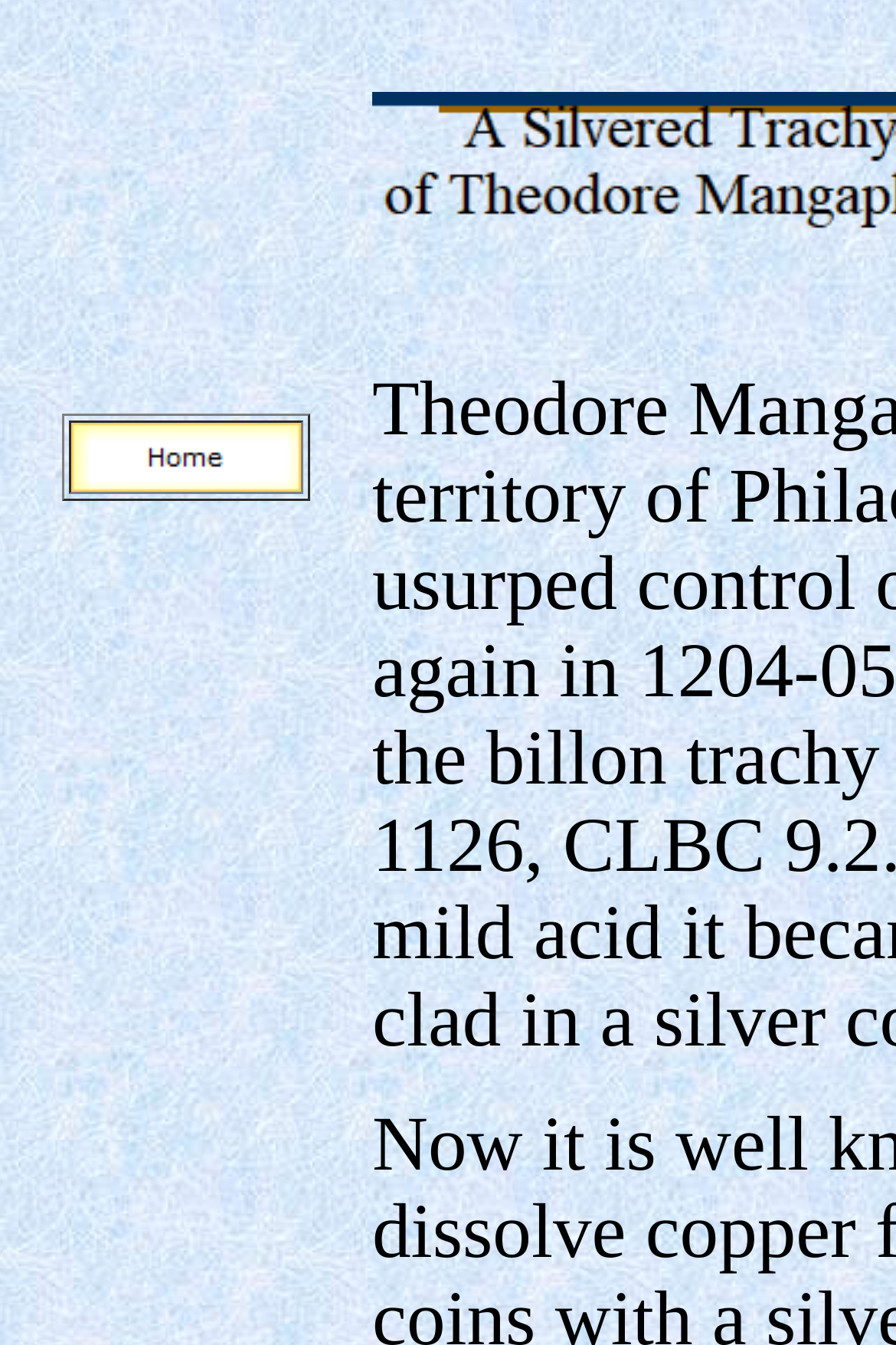Please provide a short answer using a single word or phrase for the question:
How many table rows are there in the main table?

2